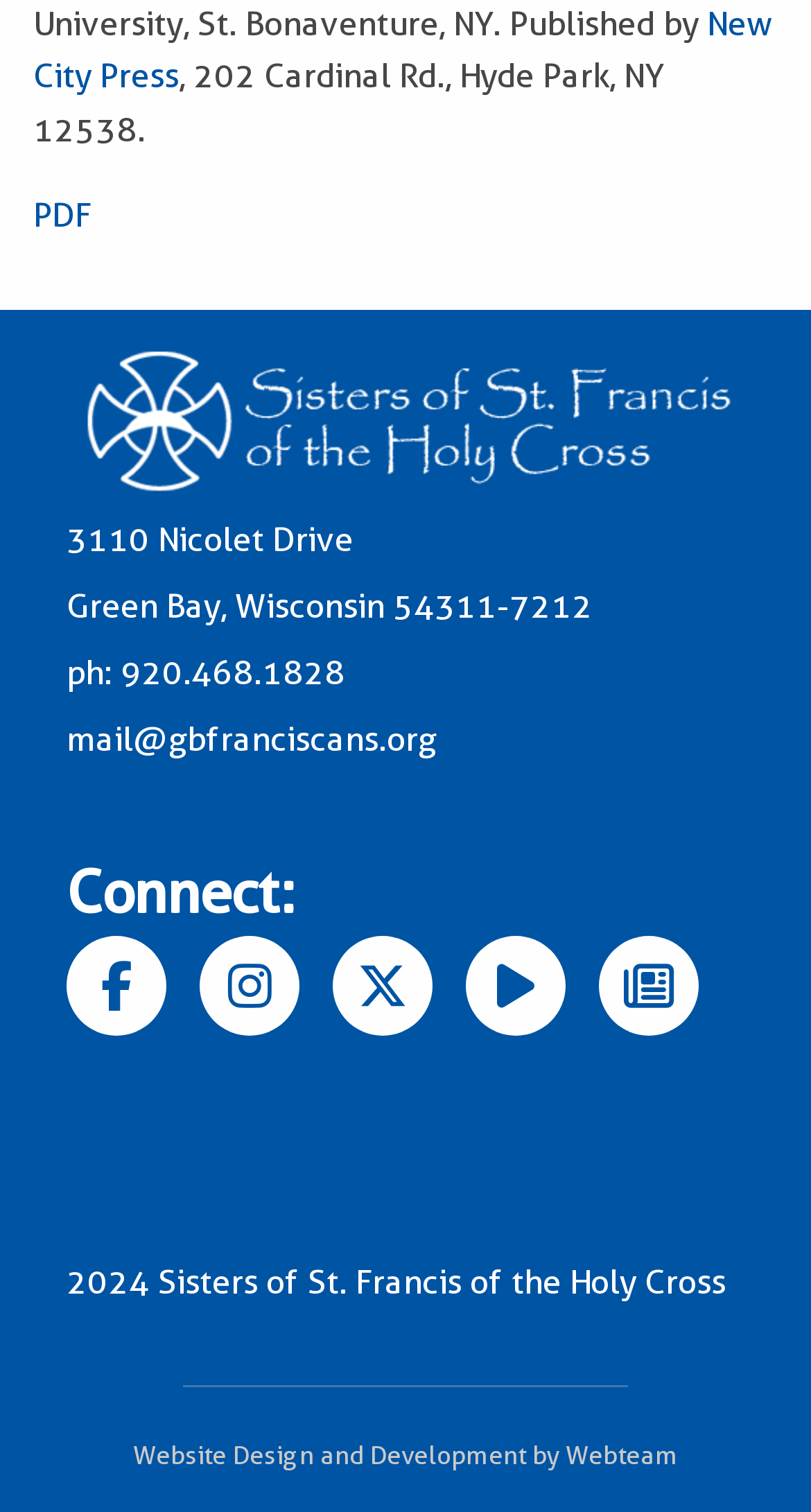Could you indicate the bounding box coordinates of the region to click in order to complete this instruction: "Visit New City Press".

[0.041, 0.002, 0.951, 0.063]